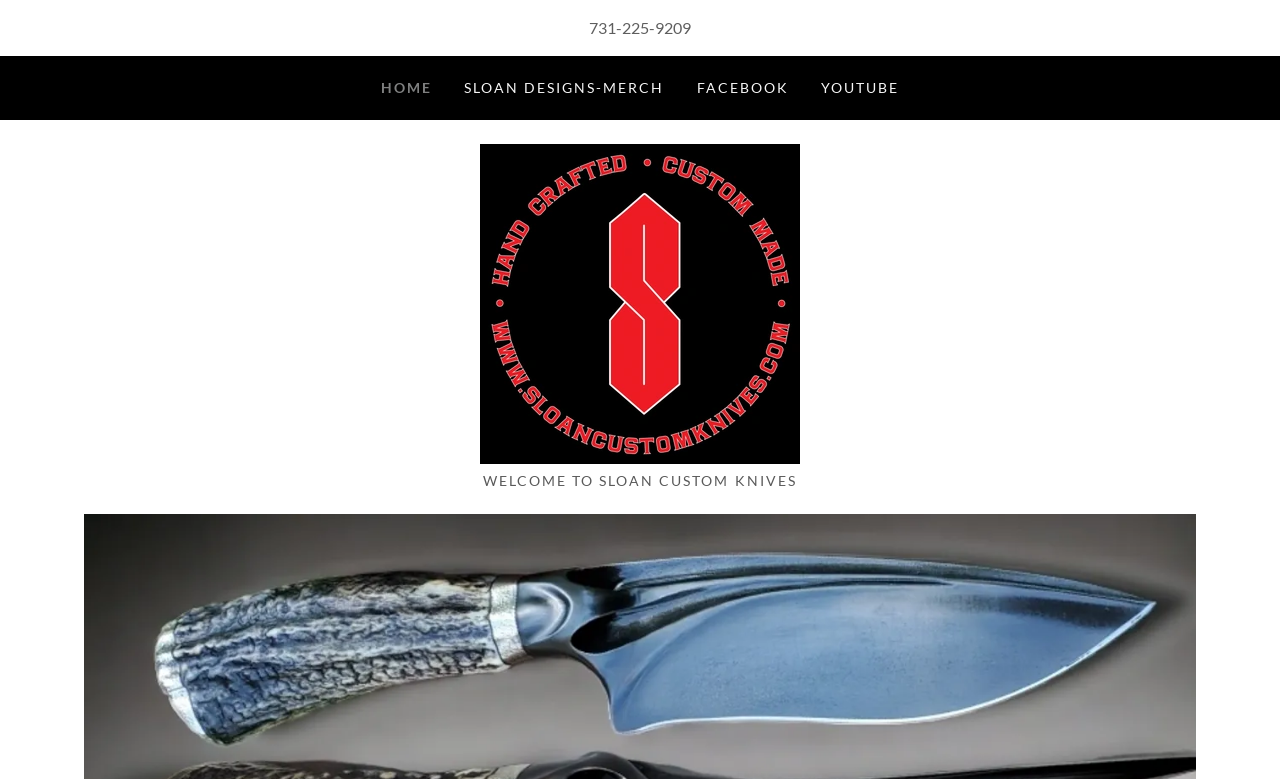Your task is to extract the text of the main heading from the webpage.

WELCOME TO SLOAN CUSTOM KNIVES